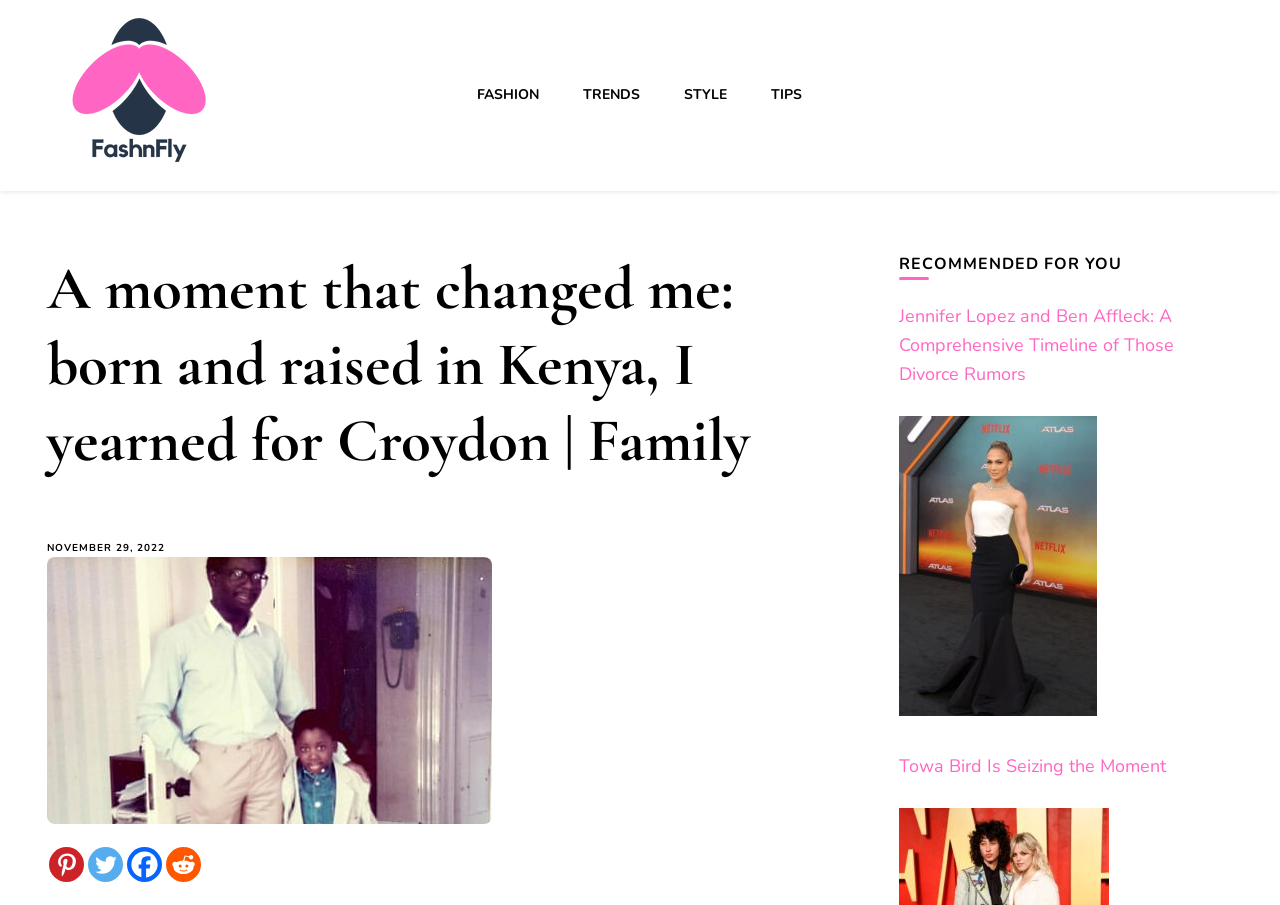Provide a brief response in the form of a single word or phrase:
What are the categories listed on the top?

FASHION, TRENDS, STYLE, TIPS